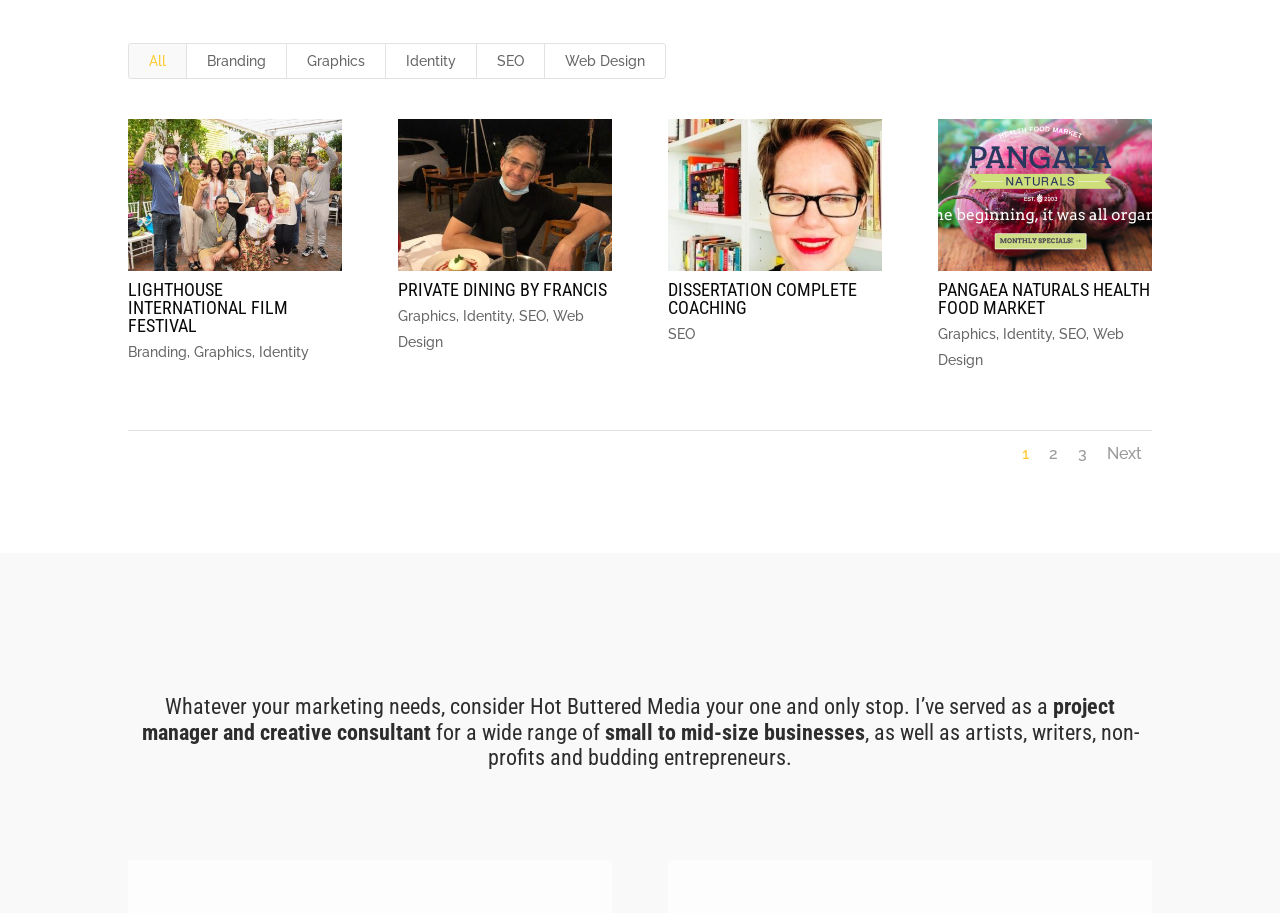Identify the bounding box coordinates of the clickable region necessary to fulfill the following instruction: "Go to 'Private Dining by Francis' page". The bounding box coordinates should be four float numbers between 0 and 1, i.e., [left, top, right, bottom].

[0.311, 0.13, 0.478, 0.296]